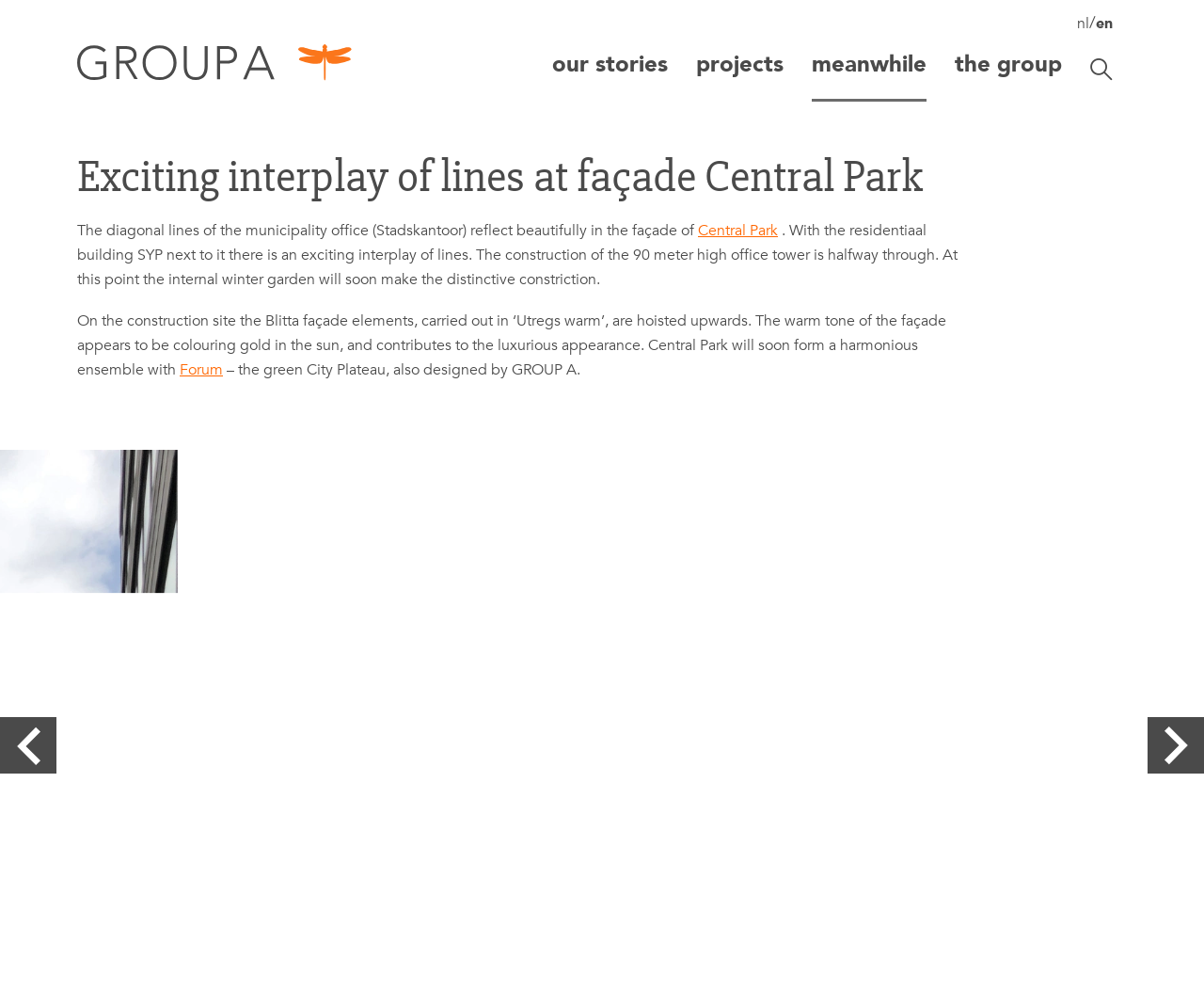Determine the primary headline of the webpage.

Exciting interplay of lines at façade Central Park